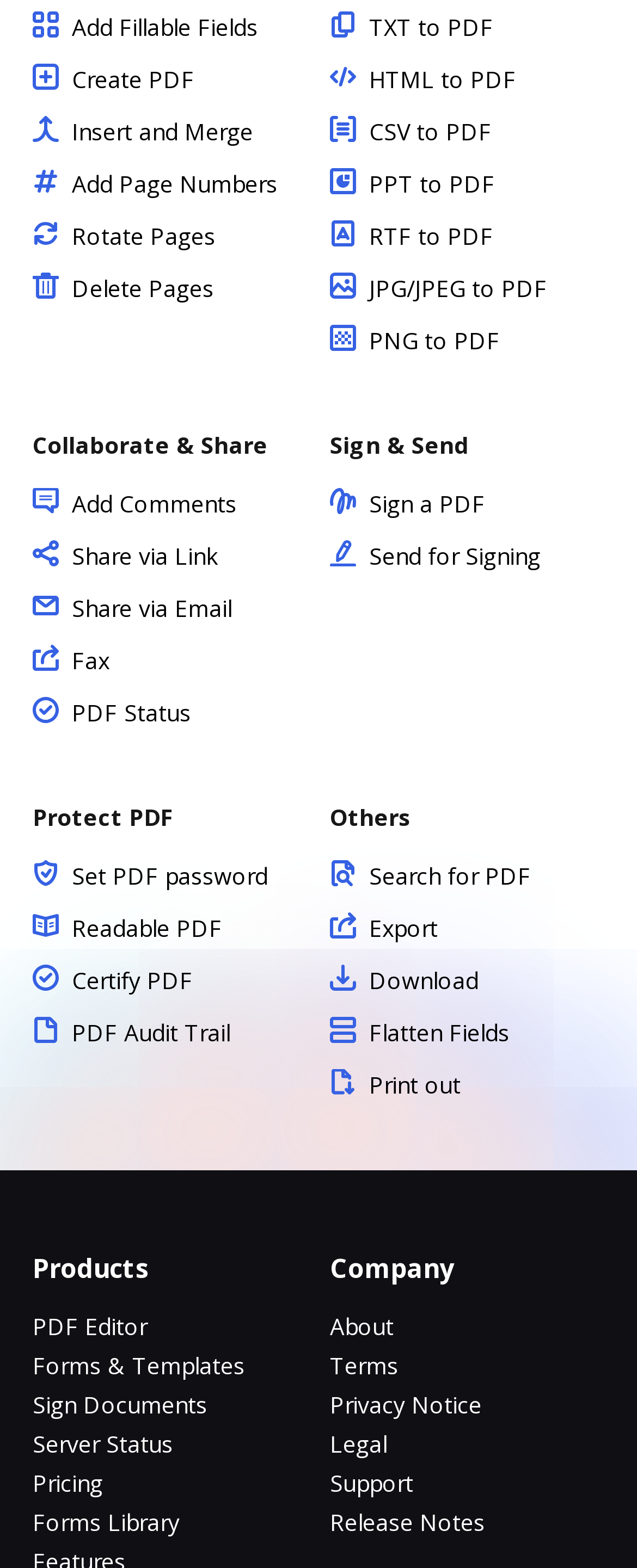Please answer the following question using a single word or phrase: 
How many links are there for sharing PDFs?

3